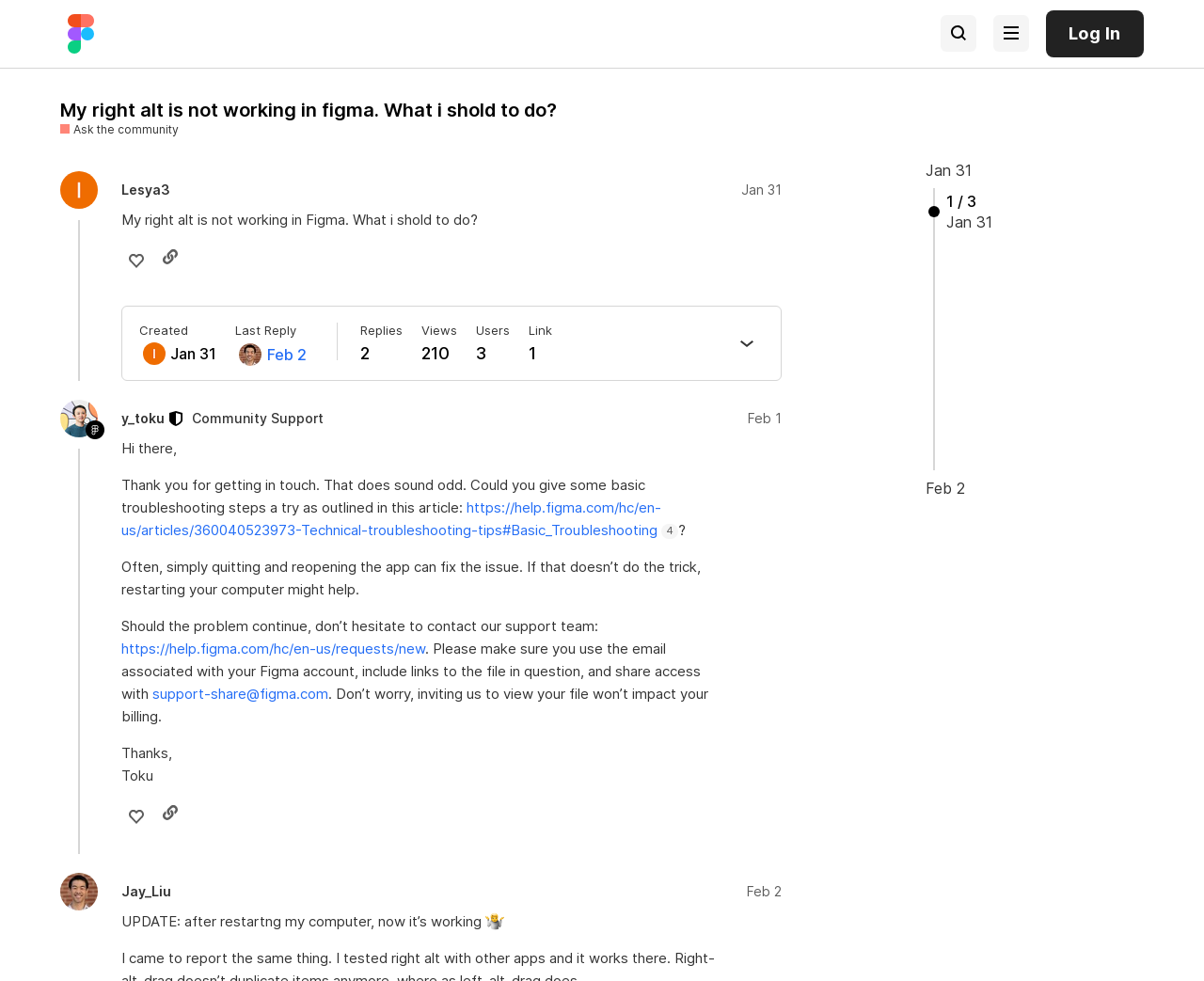Using the provided element description: "open-oni", identify the bounding box coordinates. The coordinates should be four floats between 0 and 1 in the order [left, top, right, bottom].

None